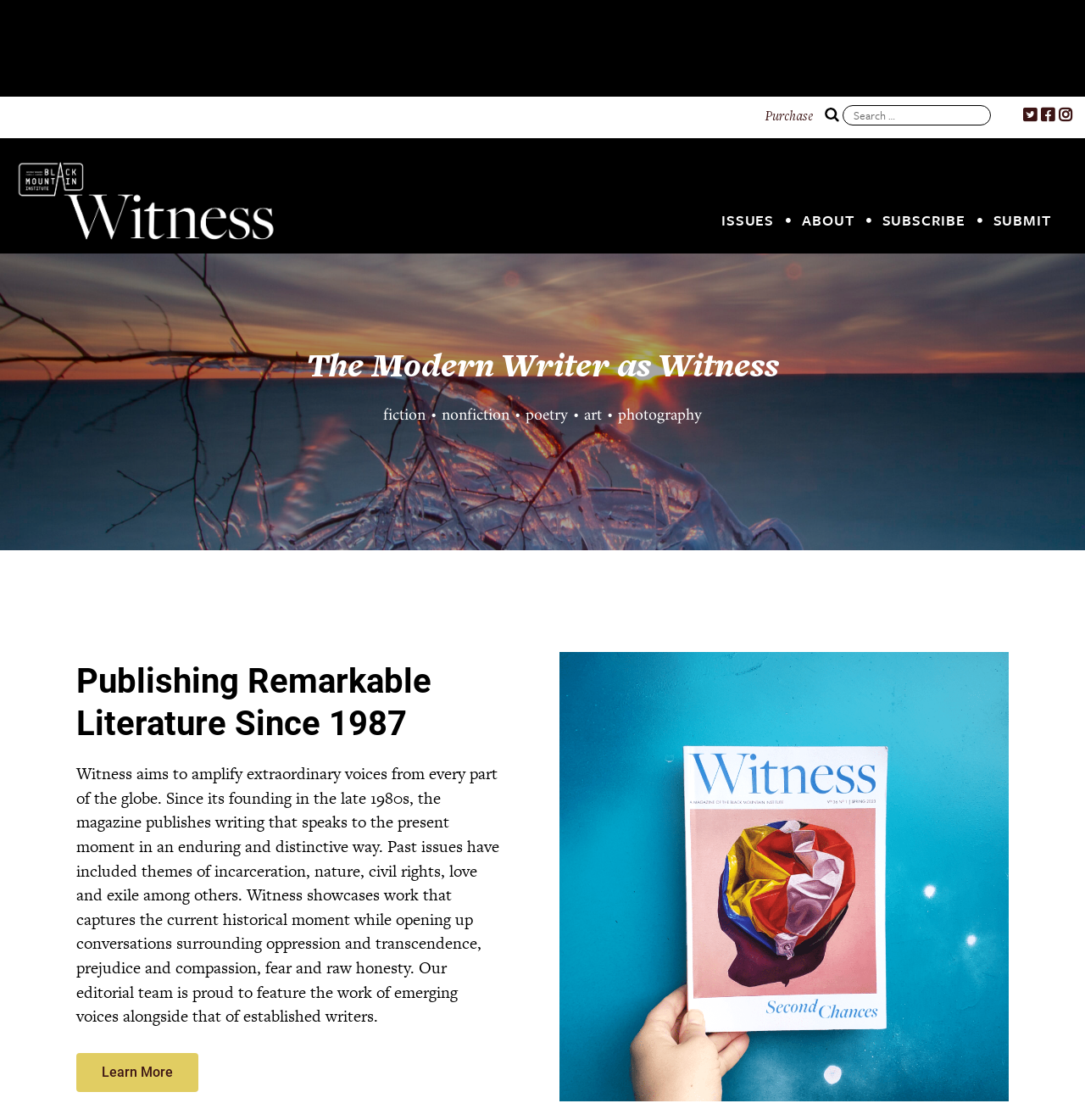Determine the bounding box coordinates of the clickable element to complete this instruction: "Purchase a magazine". Provide the coordinates in the format of four float numbers between 0 and 1, [left, top, right, bottom].

[0.688, 0.099, 0.749, 0.111]